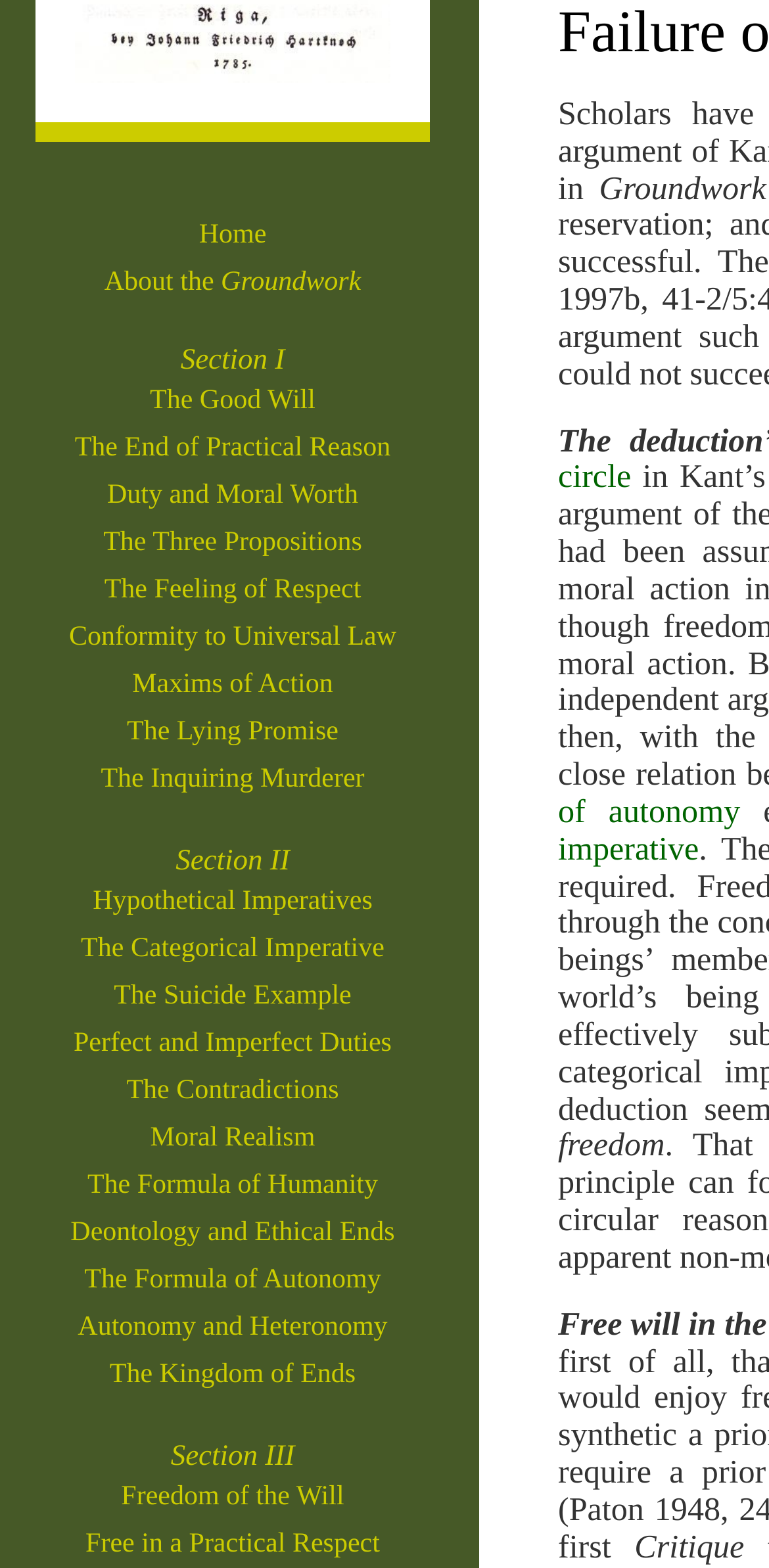Based on the element description "The Contradictions", predict the bounding box coordinates of the UI element.

[0.164, 0.687, 0.441, 0.705]